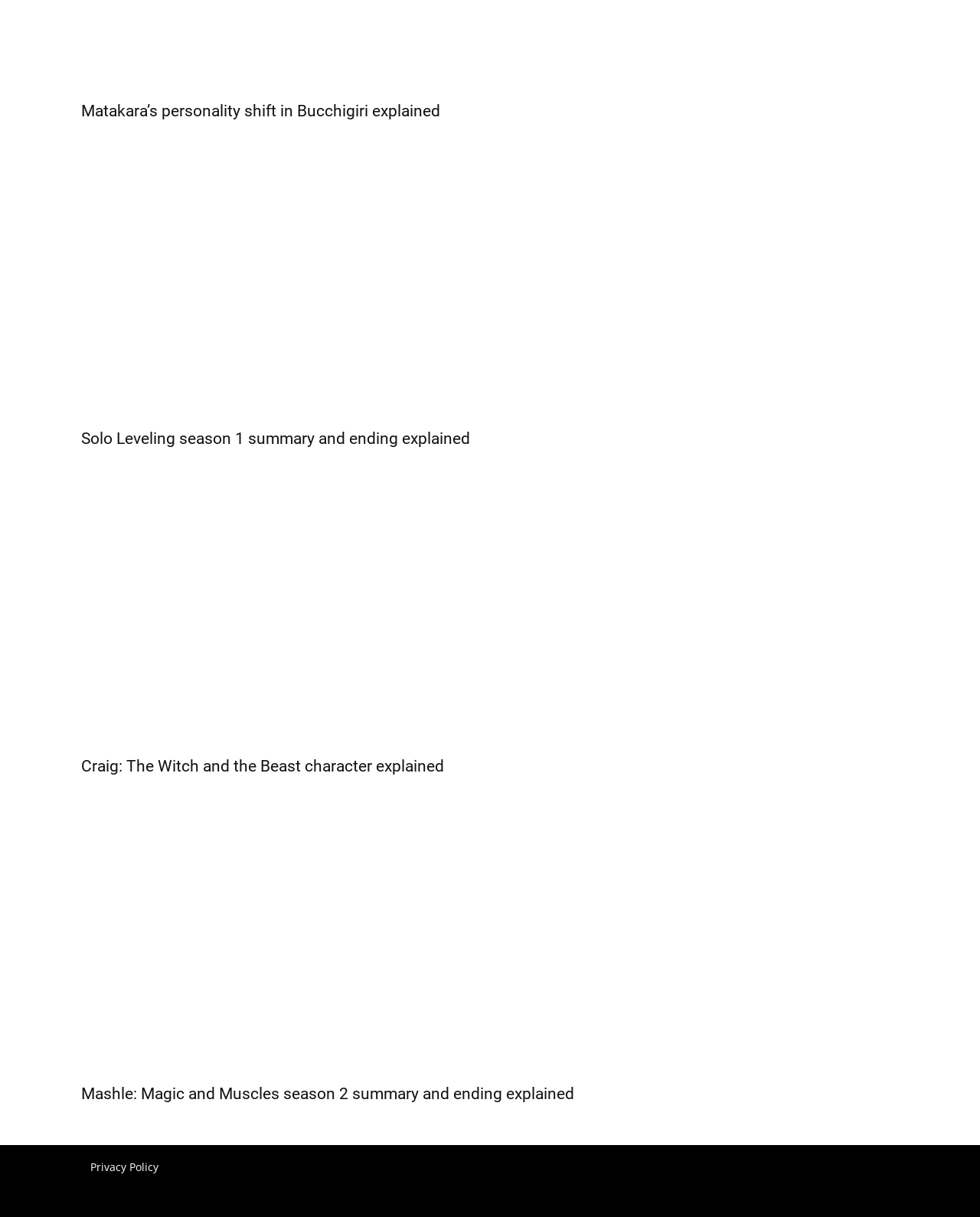Please specify the coordinates of the bounding box for the element that should be clicked to carry out this instruction: "Read about Matakara's personality shift in Bucchigiri". The coordinates must be four float numbers between 0 and 1, formatted as [left, top, right, bottom].

[0.083, 0.084, 0.627, 0.099]